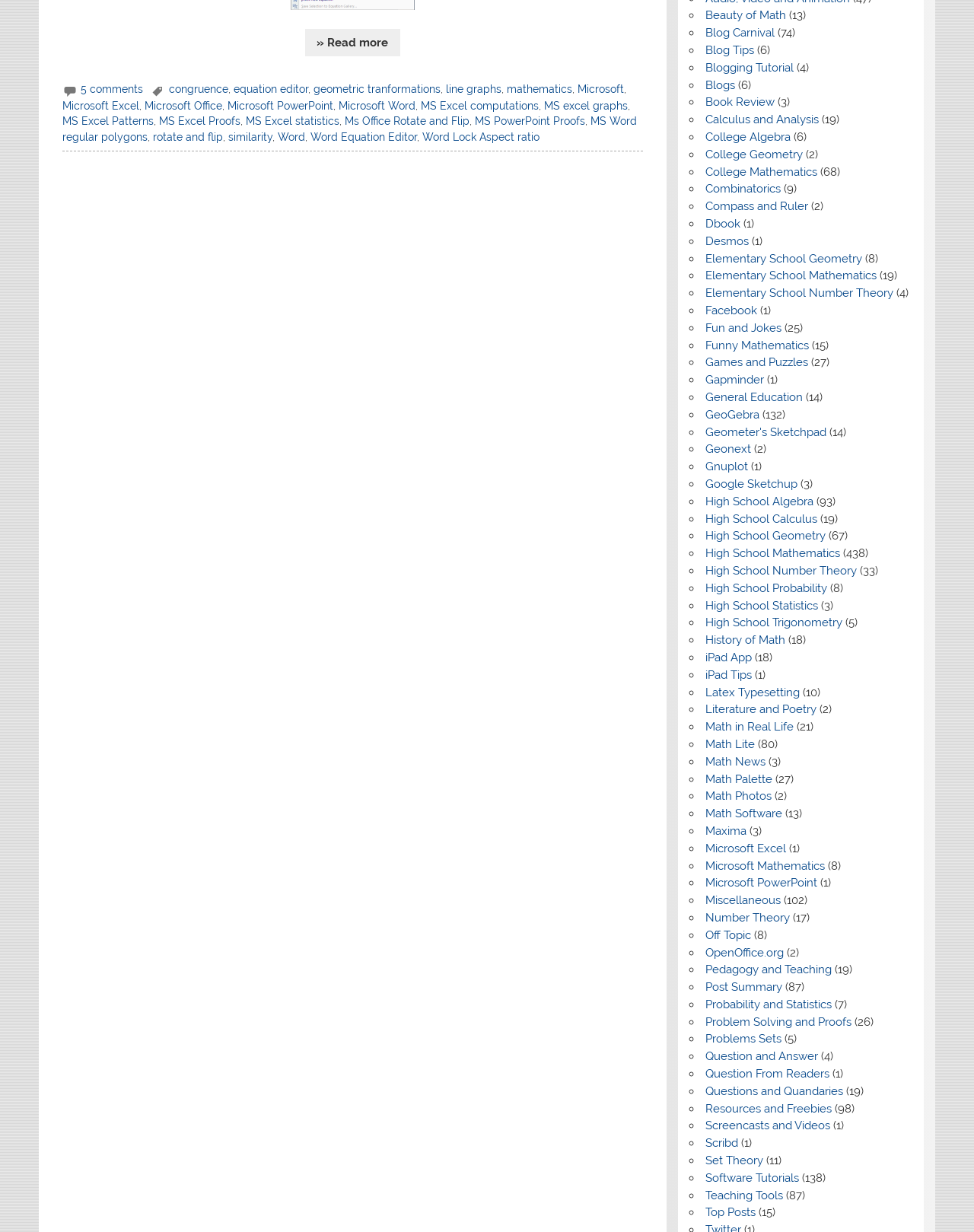Find and specify the bounding box coordinates that correspond to the clickable region for the instruction: "Explore 'College Mathematics'".

[0.724, 0.134, 0.839, 0.145]